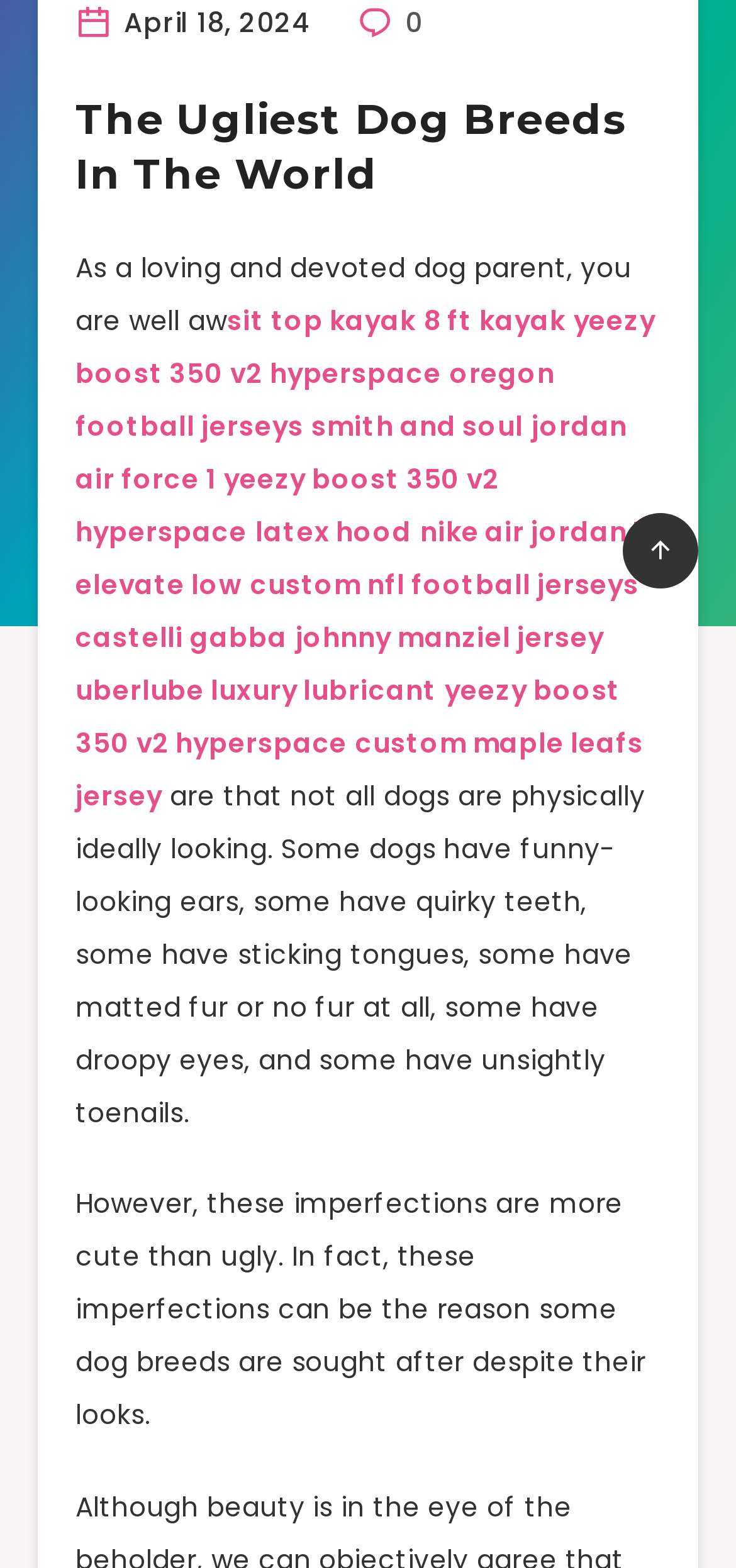Given the element description latex hood, predict the bounding box coordinates for the UI element in the webpage screenshot. The format should be (top-left x, top-left y, bottom-right x, bottom-right y), and the values should be between 0 and 1.

[0.347, 0.327, 0.56, 0.351]